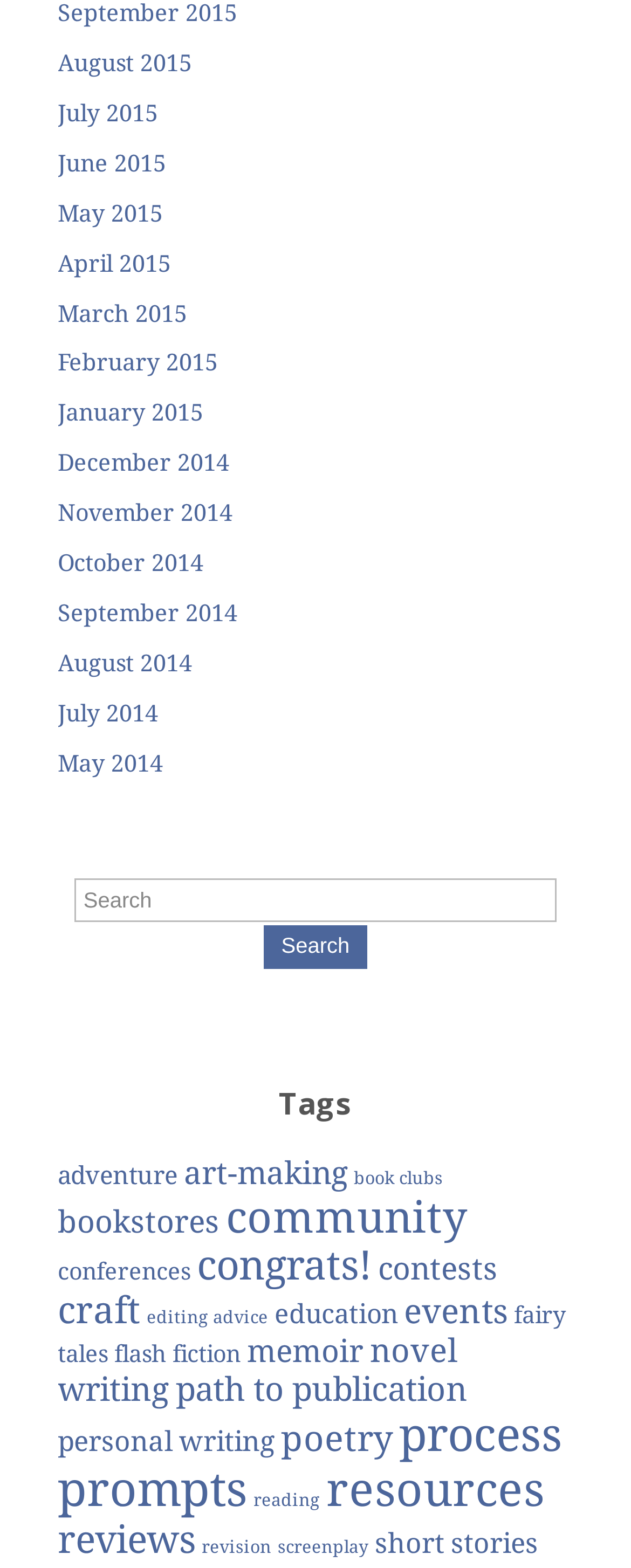Mark the bounding box of the element that matches the following description: "path to publication".

[0.279, 0.873, 0.74, 0.898]